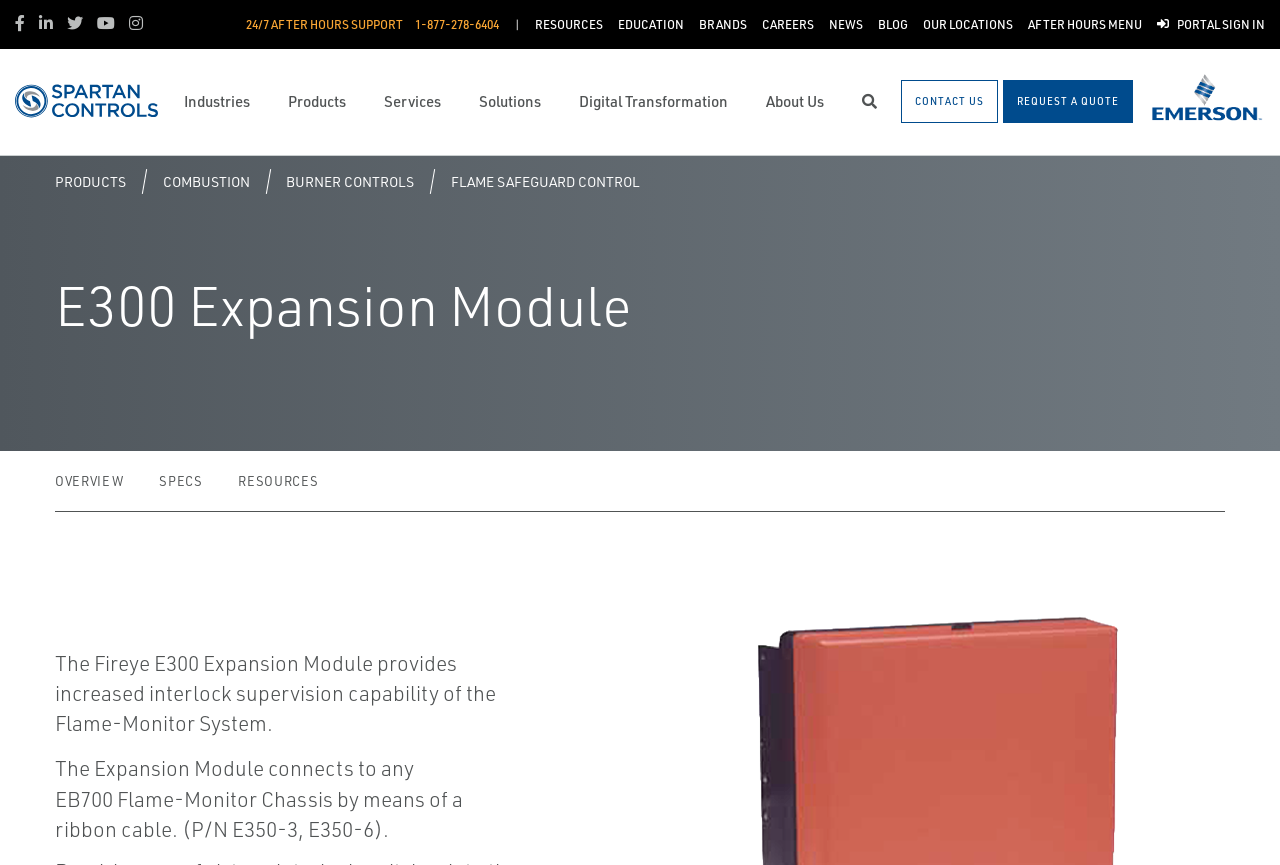Locate the bounding box coordinates of the region to be clicked to comply with the following instruction: "Learn about E300 Expansion Module". The coordinates must be four float numbers between 0 and 1, in the form [left, top, right, bottom].

[0.043, 0.318, 0.494, 0.385]